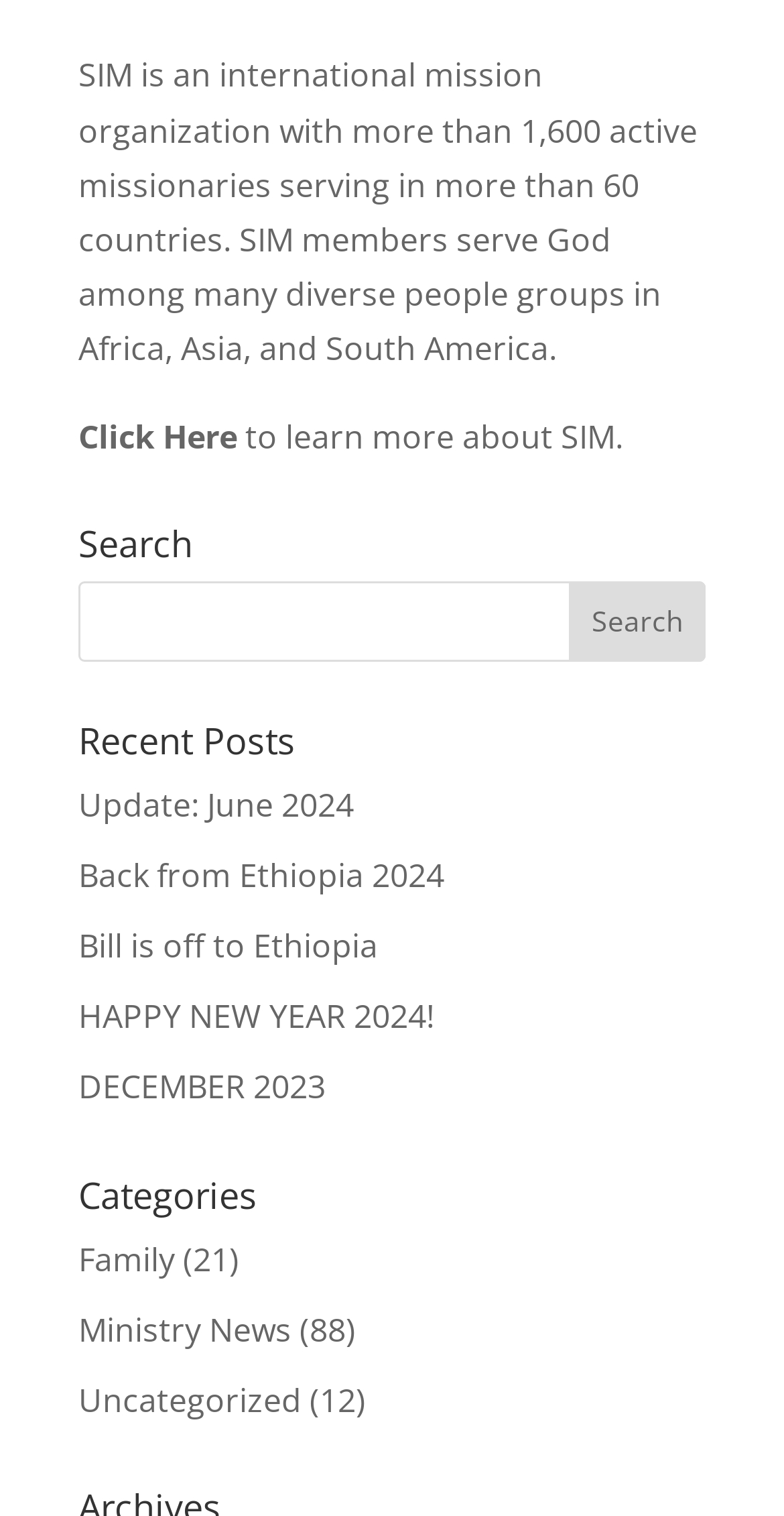Based on the image, provide a detailed response to the question:
What is the purpose of the search bar?

The search bar is located below the 'Search' heading, and it has a textbox and a 'Search' button. This suggests that the purpose of the search bar is to allow users to search the website for specific content.